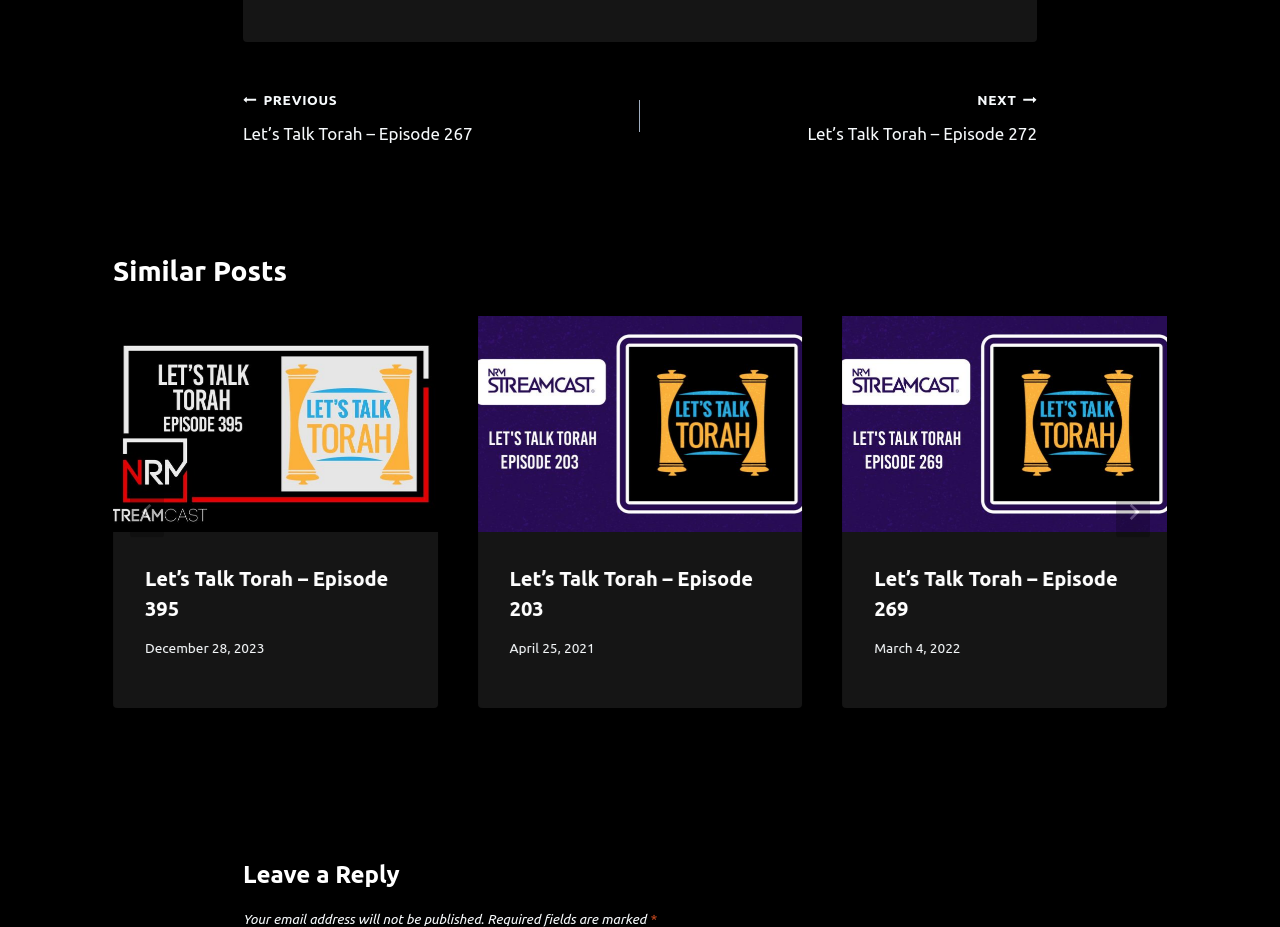Specify the bounding box coordinates of the area to click in order to follow the given instruction: "Click the 'Leave a Reply' heading."

[0.19, 0.925, 0.81, 0.964]